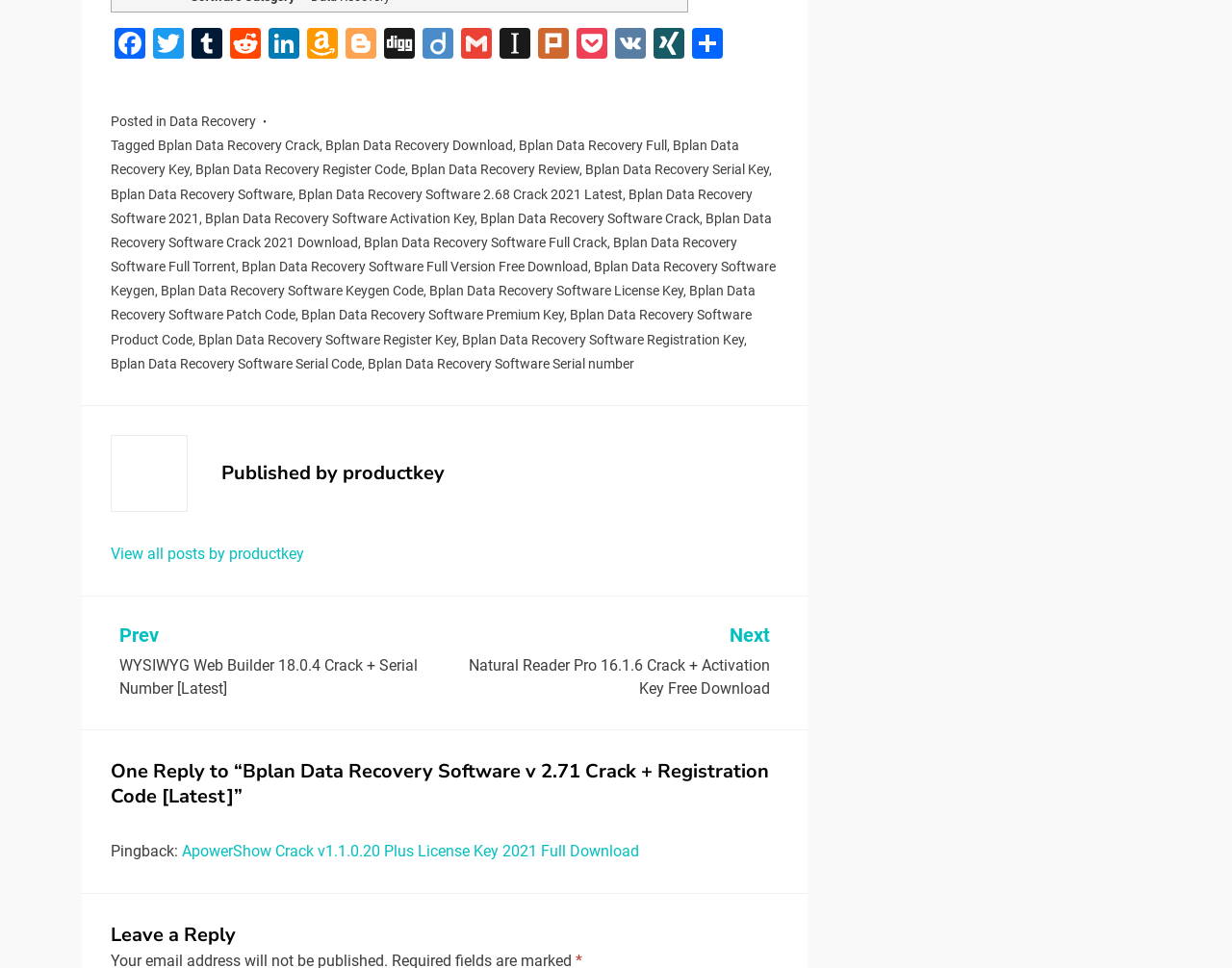Identify and provide the bounding box coordinates of the UI element described: "Amazon Wish List". The coordinates should be formatted as [left, top, right, bottom], with each number being a float between 0 and 1.

[0.246, 0.029, 0.277, 0.066]